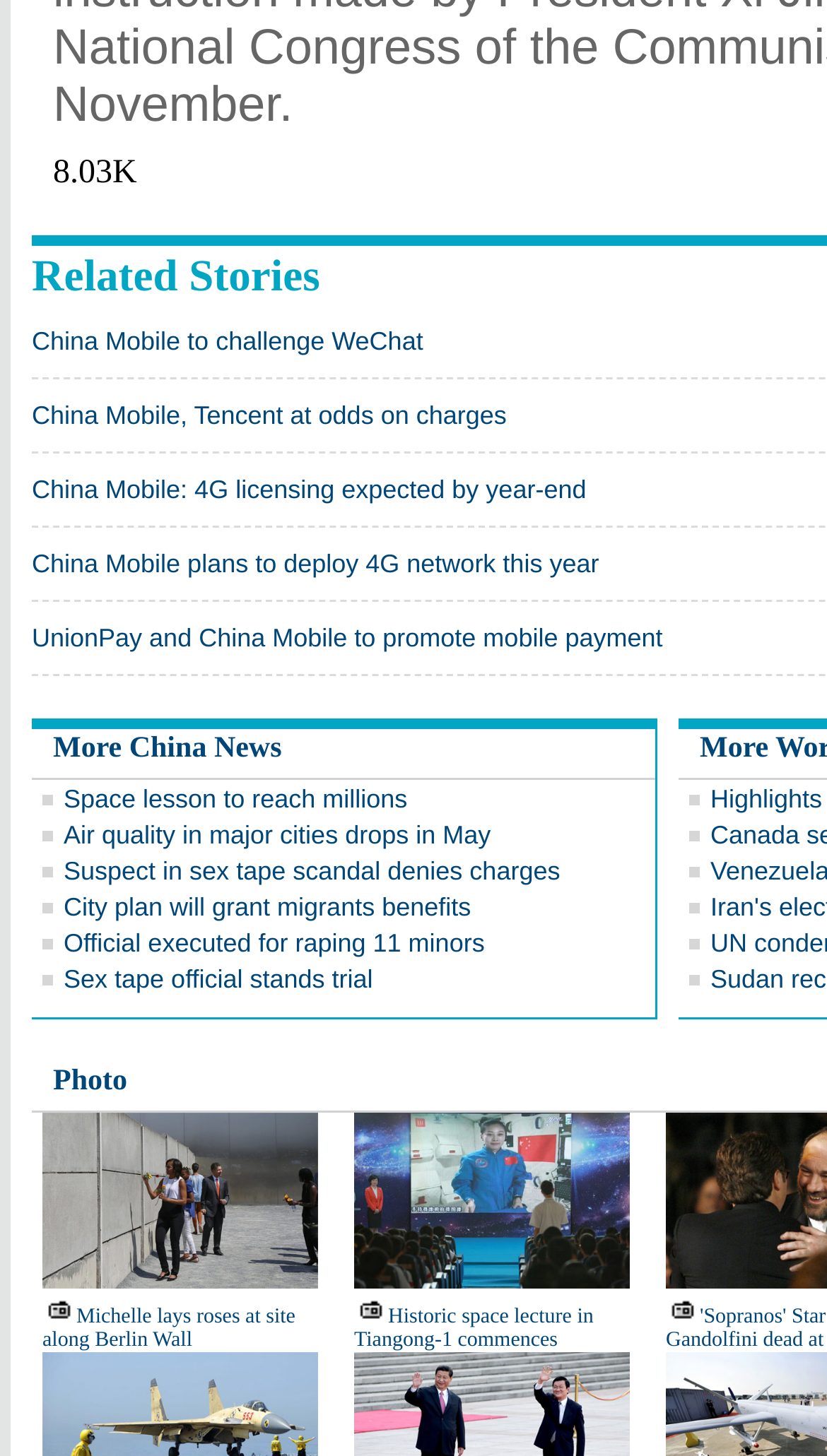Please find the bounding box for the following UI element description. Provide the coordinates in (top-left x, top-left y, bottom-right x, bottom-right y) format, with values between 0 and 1: Photo

[0.064, 0.732, 0.154, 0.754]